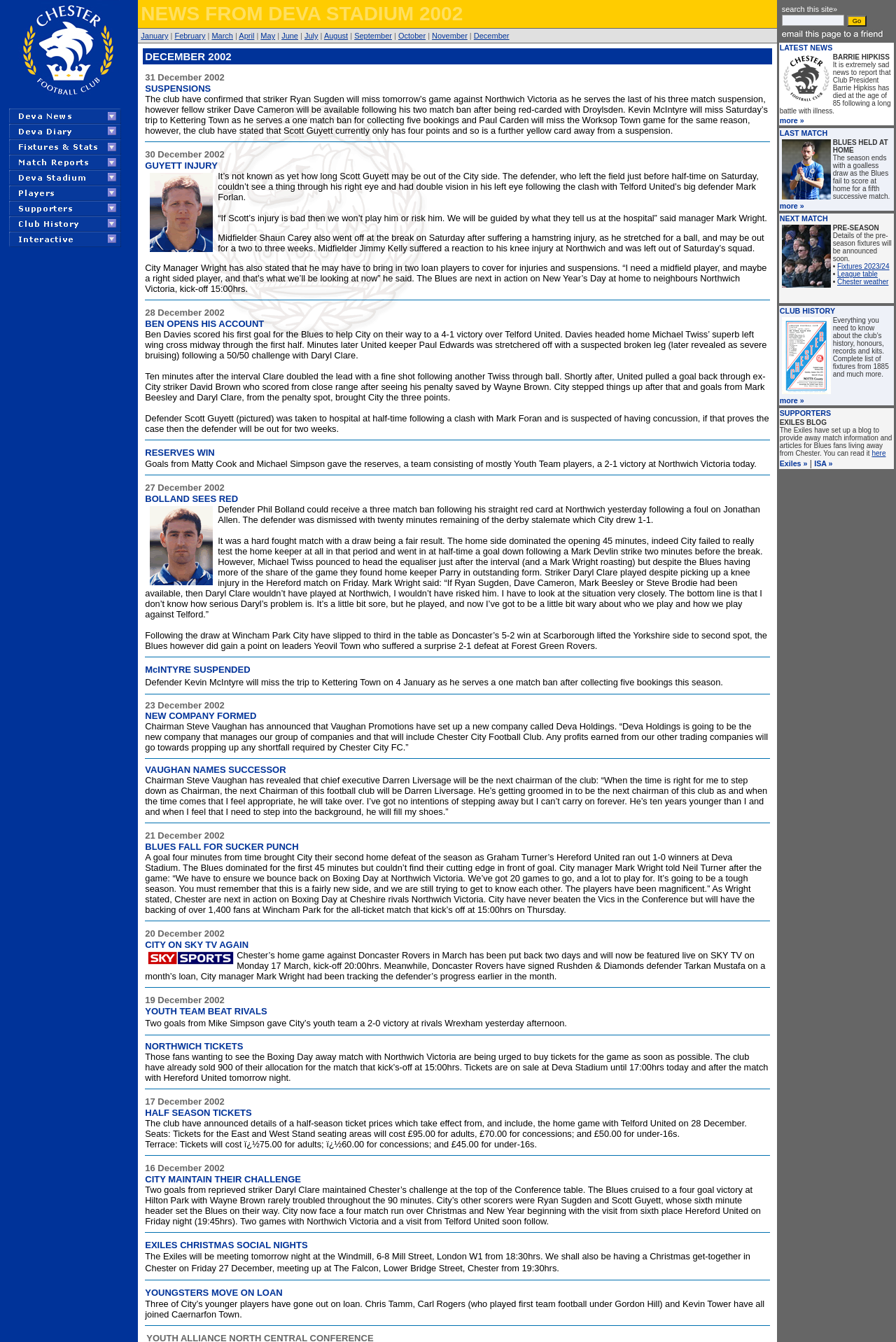Using the element description provided, determine the bounding box coordinates in the format (top-left x, top-left y, bottom-right x, bottom-right y). Ensure that all values are floating point numbers between 0 and 1. Element description: October

[0.444, 0.023, 0.475, 0.03]